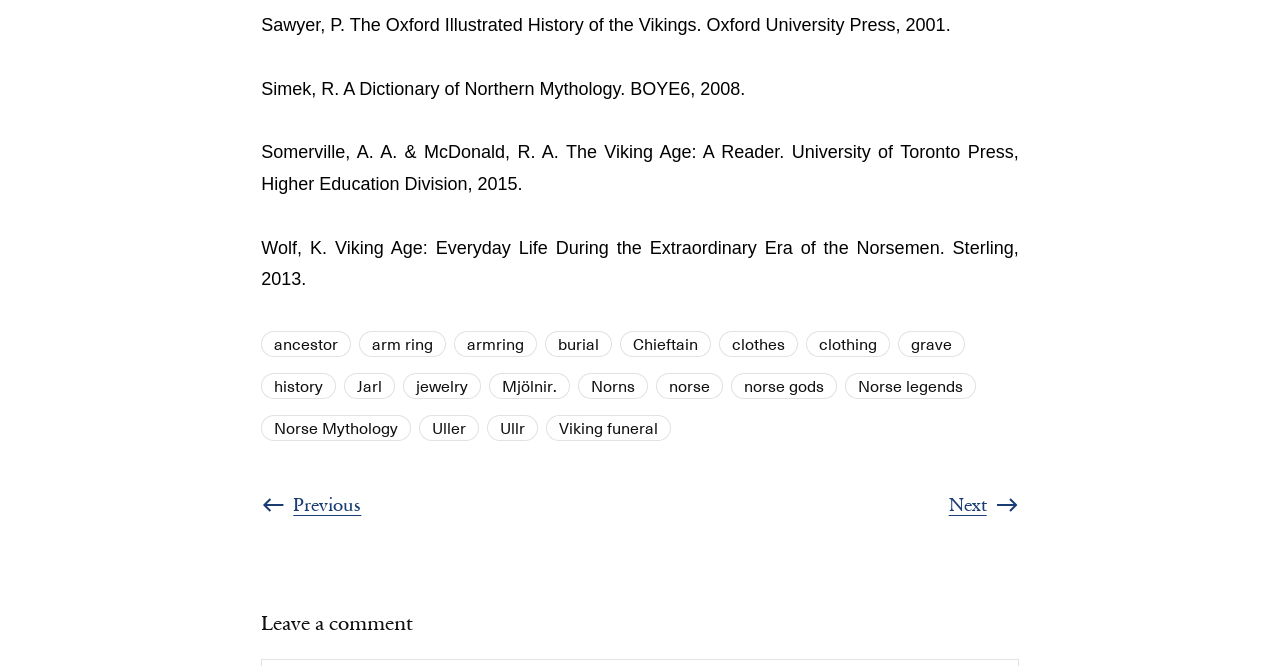Predict the bounding box of the UI element based on this description: "Norse Mythology".

[0.214, 0.625, 0.311, 0.661]